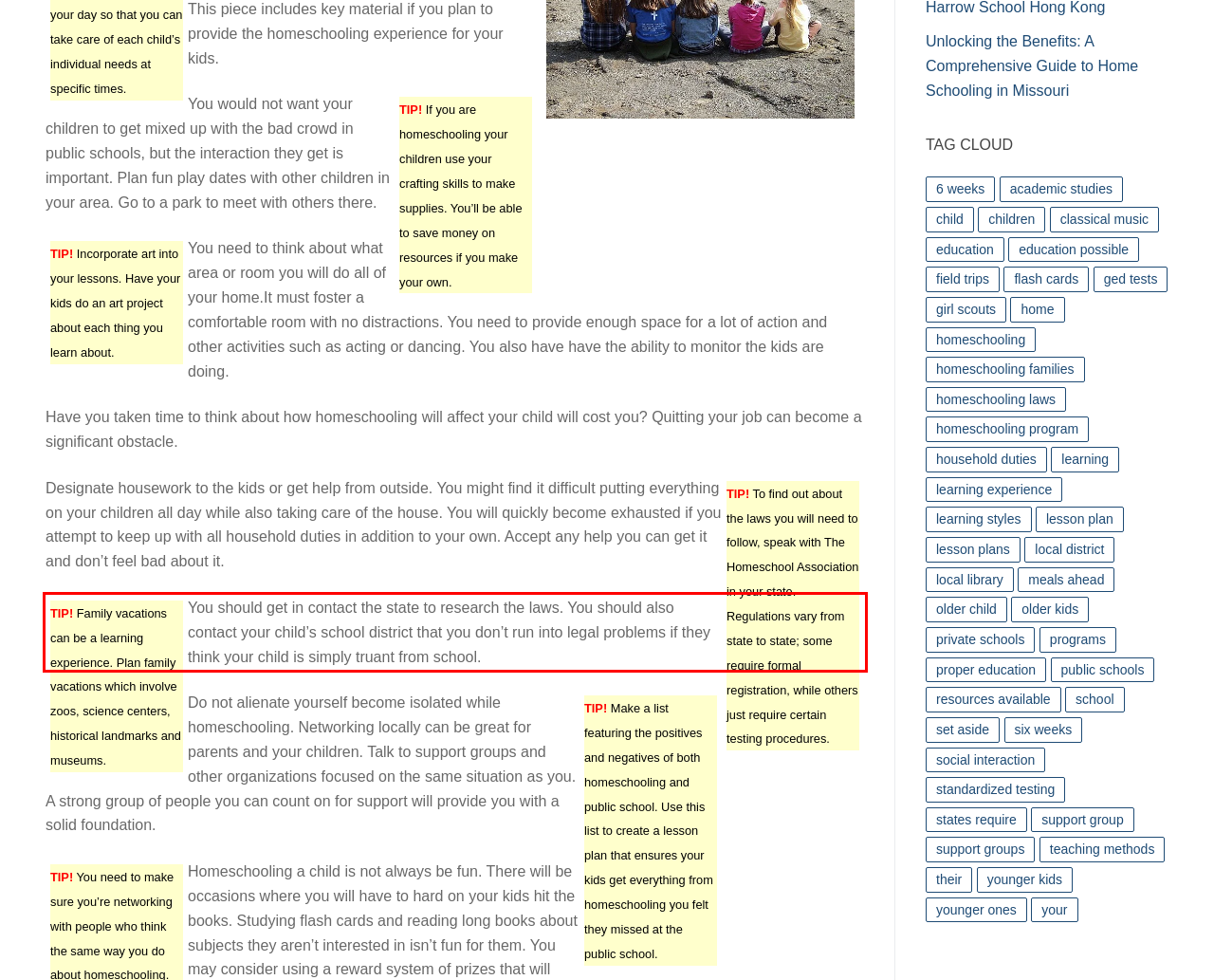Given a webpage screenshot with a red bounding box, perform OCR to read and deliver the text enclosed by the red bounding box.

You should get in contact the state to research the laws. You should also contact your child’s school district that you don’t run into legal problems if they think your child is simply truant from school.